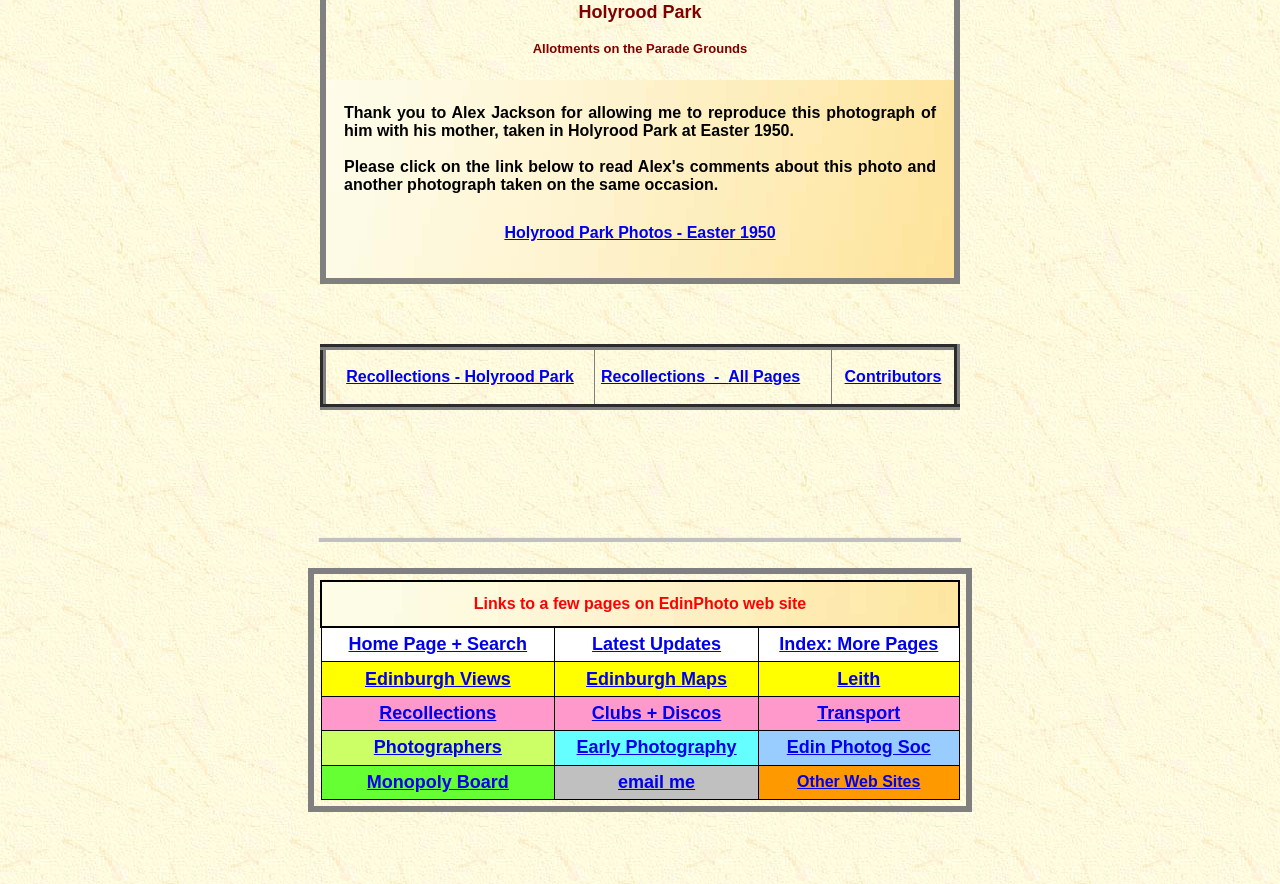Predict the bounding box of the UI element that fits this description: "Edinburgh Maps".

[0.458, 0.756, 0.568, 0.779]